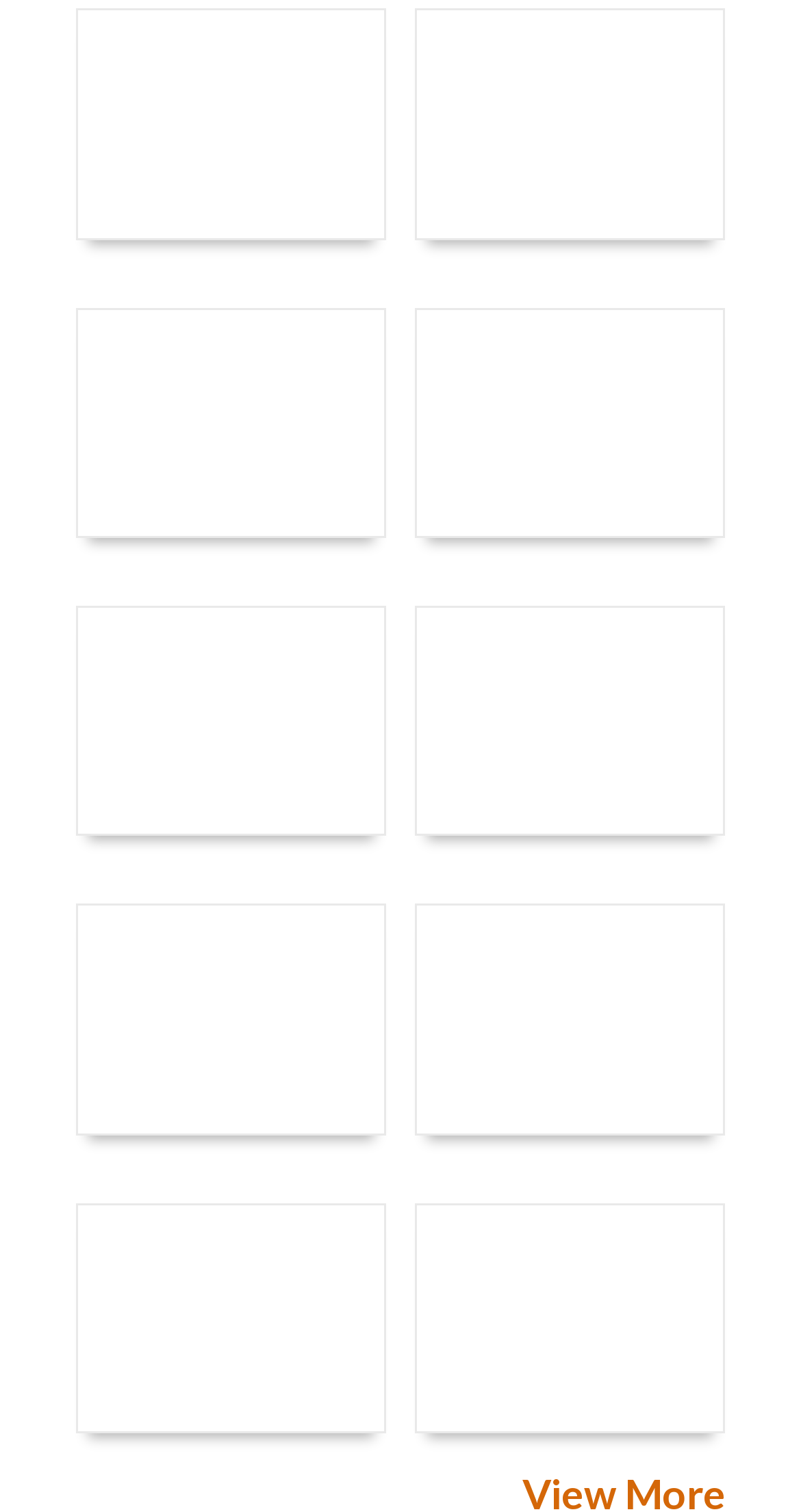Locate the bounding box coordinates of the segment that needs to be clicked to meet this instruction: "explore Guardian".

[0.517, 0.401, 0.906, 0.553]